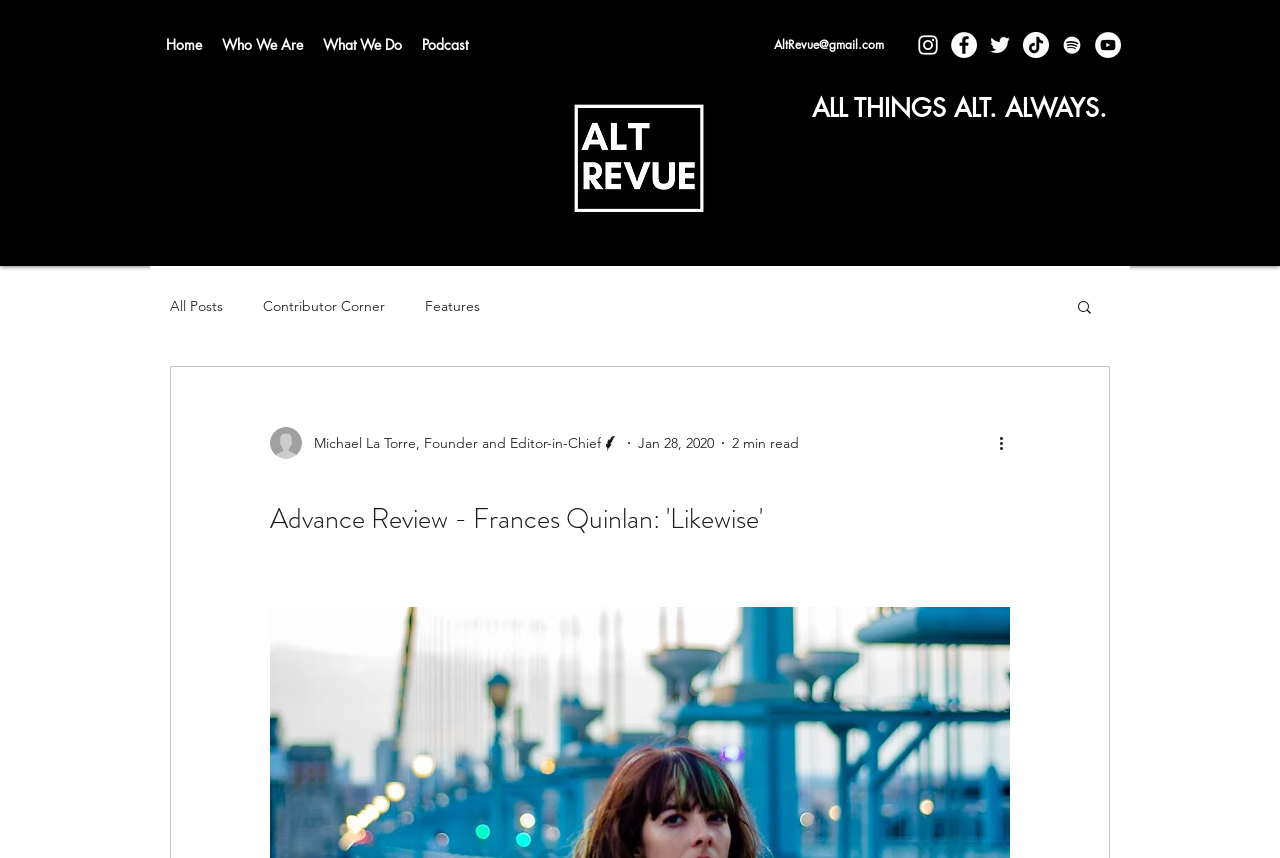Kindly determine the bounding box coordinates for the area that needs to be clicked to execute this instruction: "Go to the blog page".

[0.133, 0.31, 0.824, 0.403]